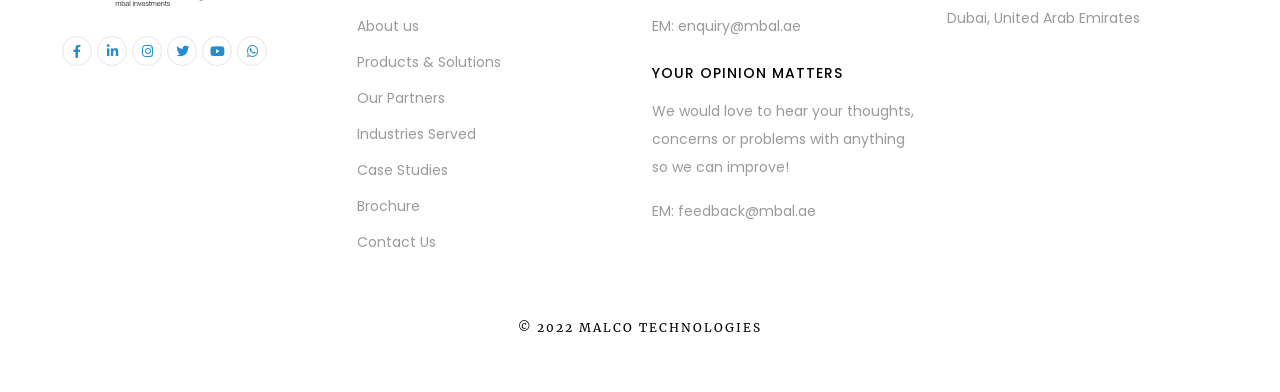Identify the bounding box coordinates necessary to click and complete the given instruction: "Send an email to enquiry@mbal.ae".

[0.509, 0.041, 0.626, 0.092]